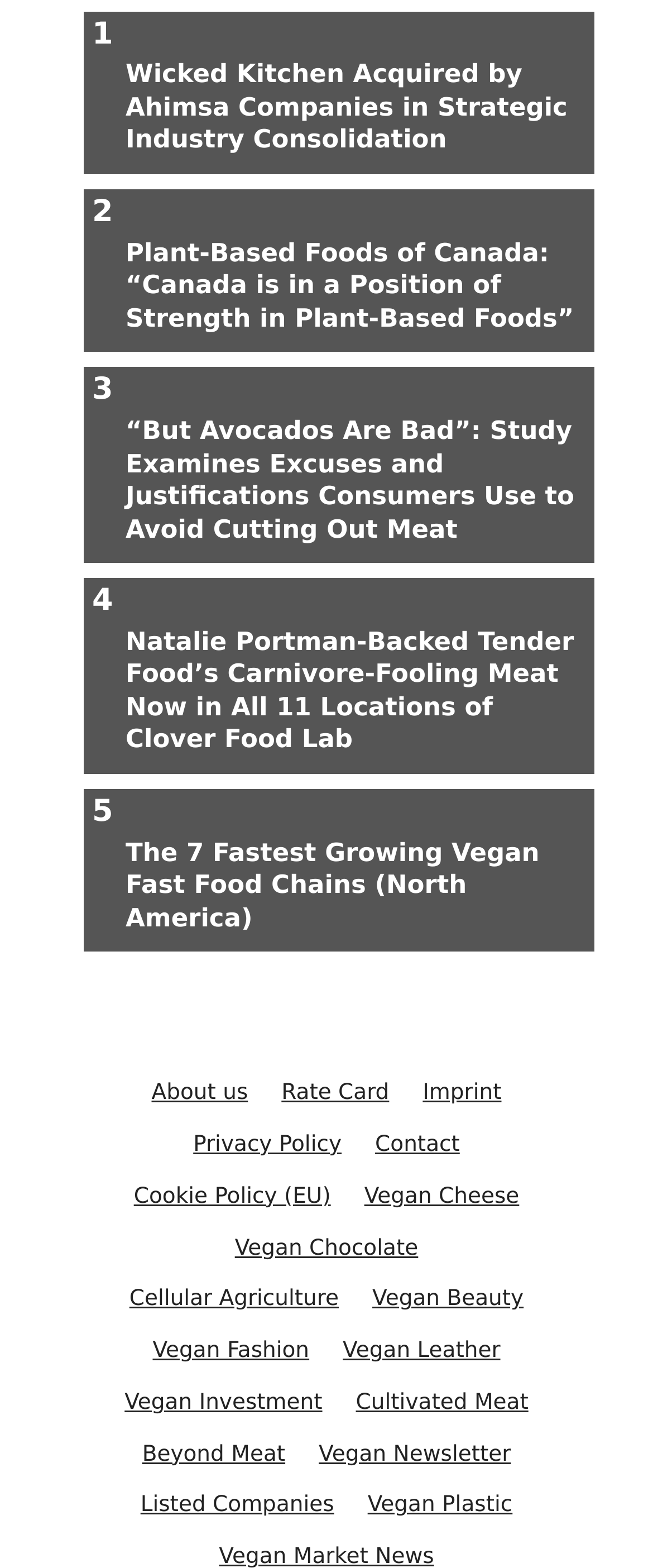How many categories are listed in the footer section?
Based on the image, answer the question with a single word or brief phrase.

12